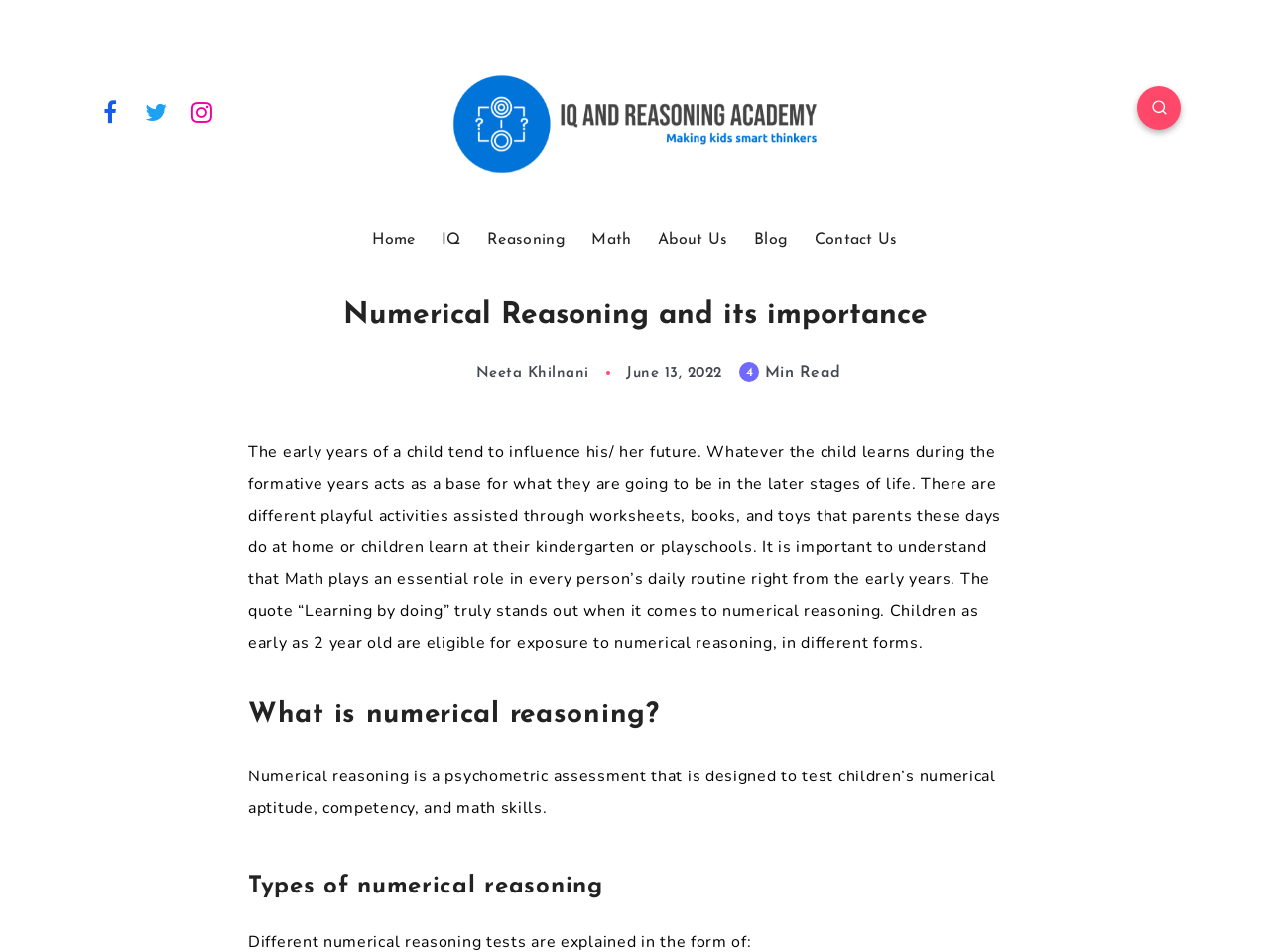Create an elaborate caption that covers all aspects of the webpage.

This webpage is about numerical reasoning, its importance, and its benefits for kids. At the top, there are several social media links, including Facebook, Twitter, and Instagram, aligned horizontally on the left side of the page. On the right side, there is a link with an image, possibly a logo or an icon. 

Below the social media links, there is a navigation menu with links to different sections of the website, including Home, IQ, Reasoning, Math, About Us, Blog, and Contact Us. These links are arranged horizontally and are centered on the page.

The main content of the webpage starts with a heading that reads "Numerical Reasoning and its importance". Below this heading, there is a link to the author's name, Neeta Khilnani, and a timestamp indicating when the article was published, June 13, 2022. 

The article itself is divided into sections, with headings that include "What is numerical reasoning?" and "Types of numerical reasoning". The text explains the importance of numerical reasoning in a child's early years, how it influences their future, and how it can be developed through playful activities. It also defines numerical reasoning as a psychometric assessment that tests children's numerical aptitude, competency, and math skills.